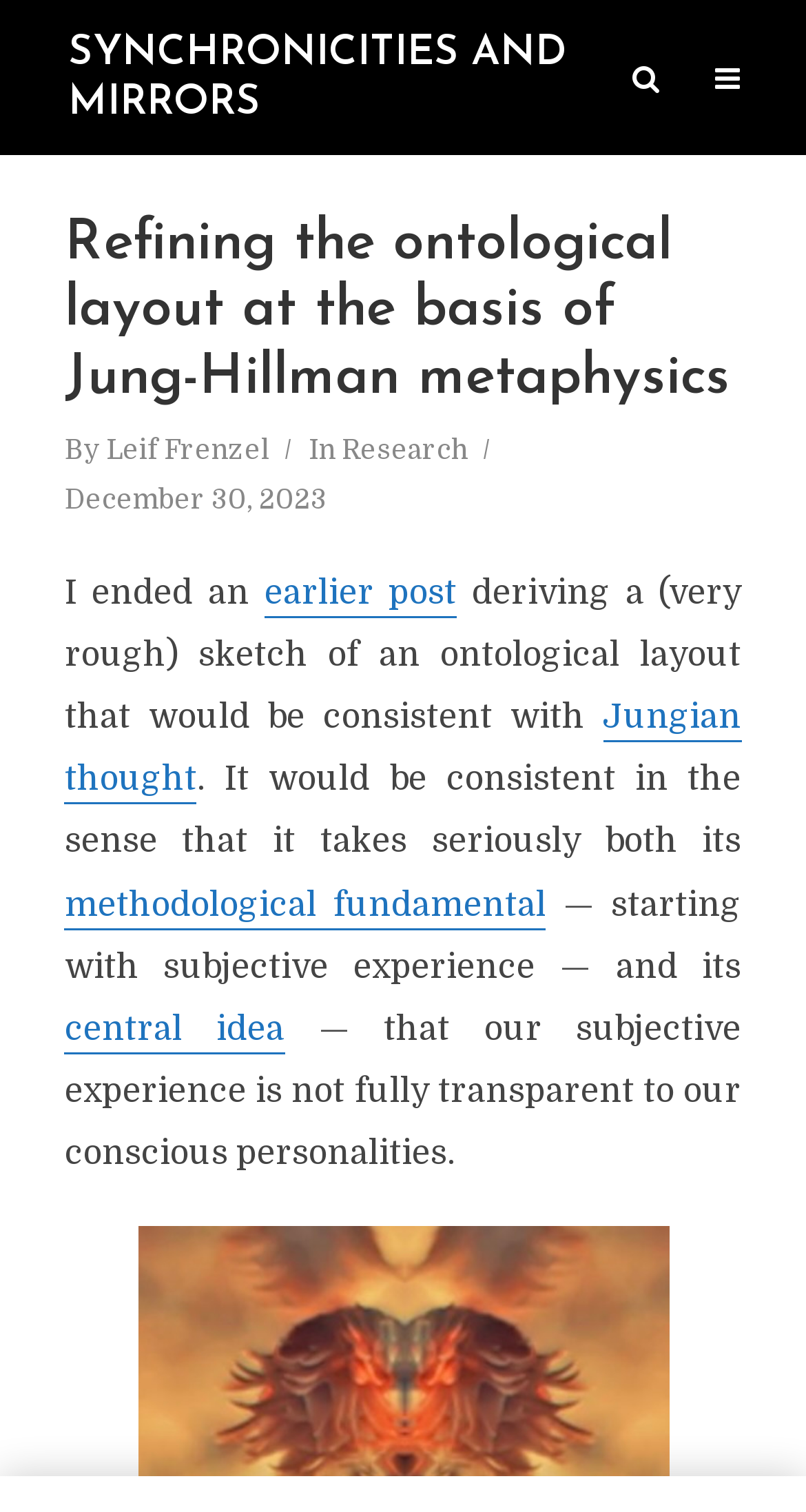Given the description: "Jungian thought", determine the bounding box coordinates of the UI element. The coordinates should be formatted as four float numbers between 0 and 1, [left, top, right, bottom].

[0.08, 0.463, 0.92, 0.532]